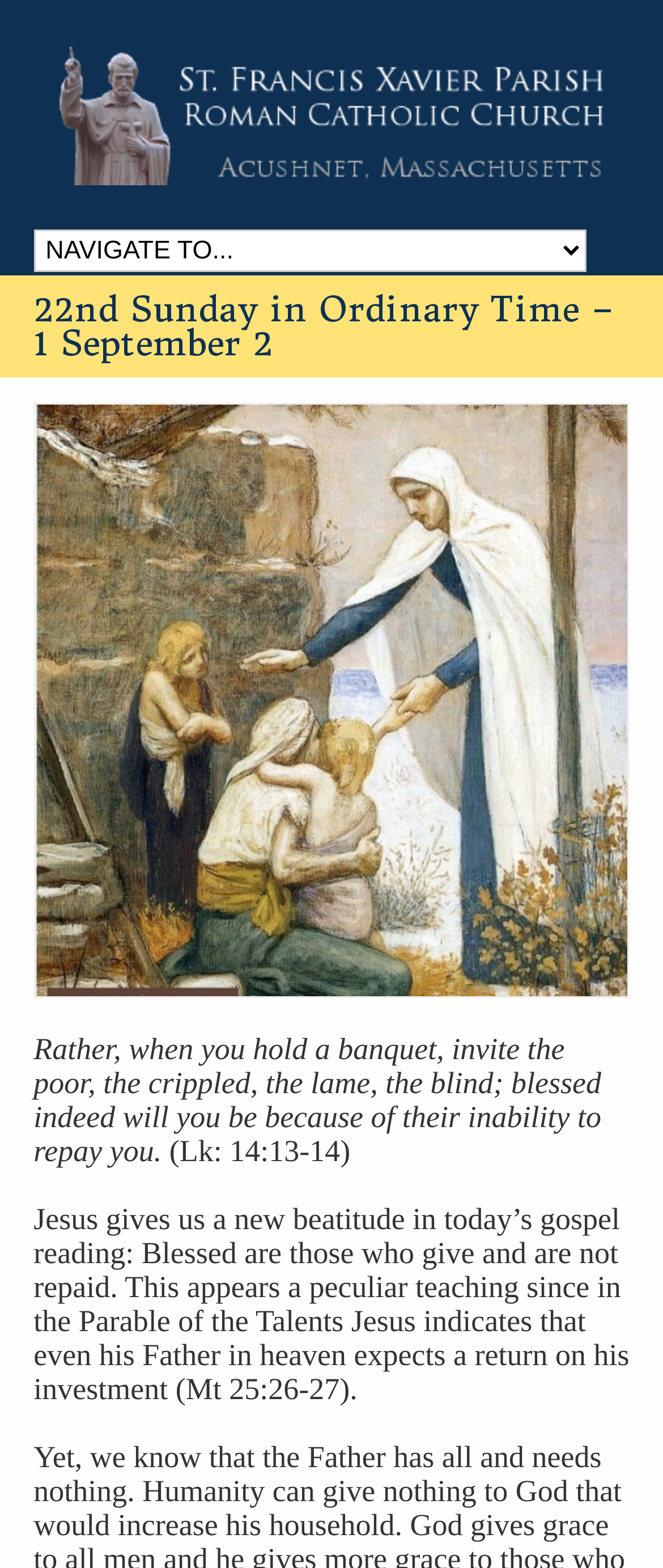Provide a brief response using a word or short phrase to this question:
What is the name of the parish?

St. Francis Xavier Parish